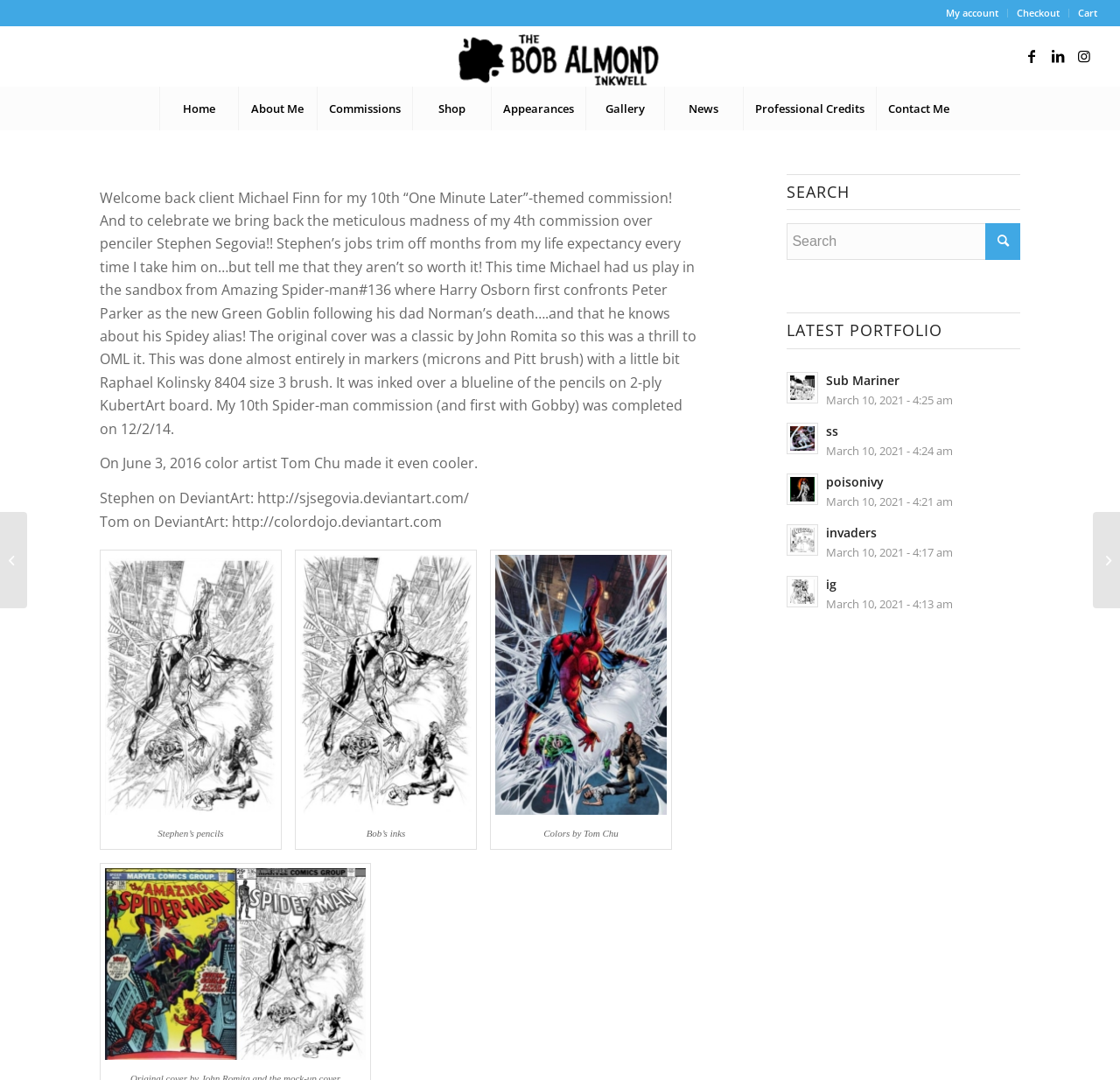Provide a single word or phrase to answer the given question: 
What is the name of the color artist who worked on the 'AMAZING SPIDER-MAN #136' commission?

Tom Chu